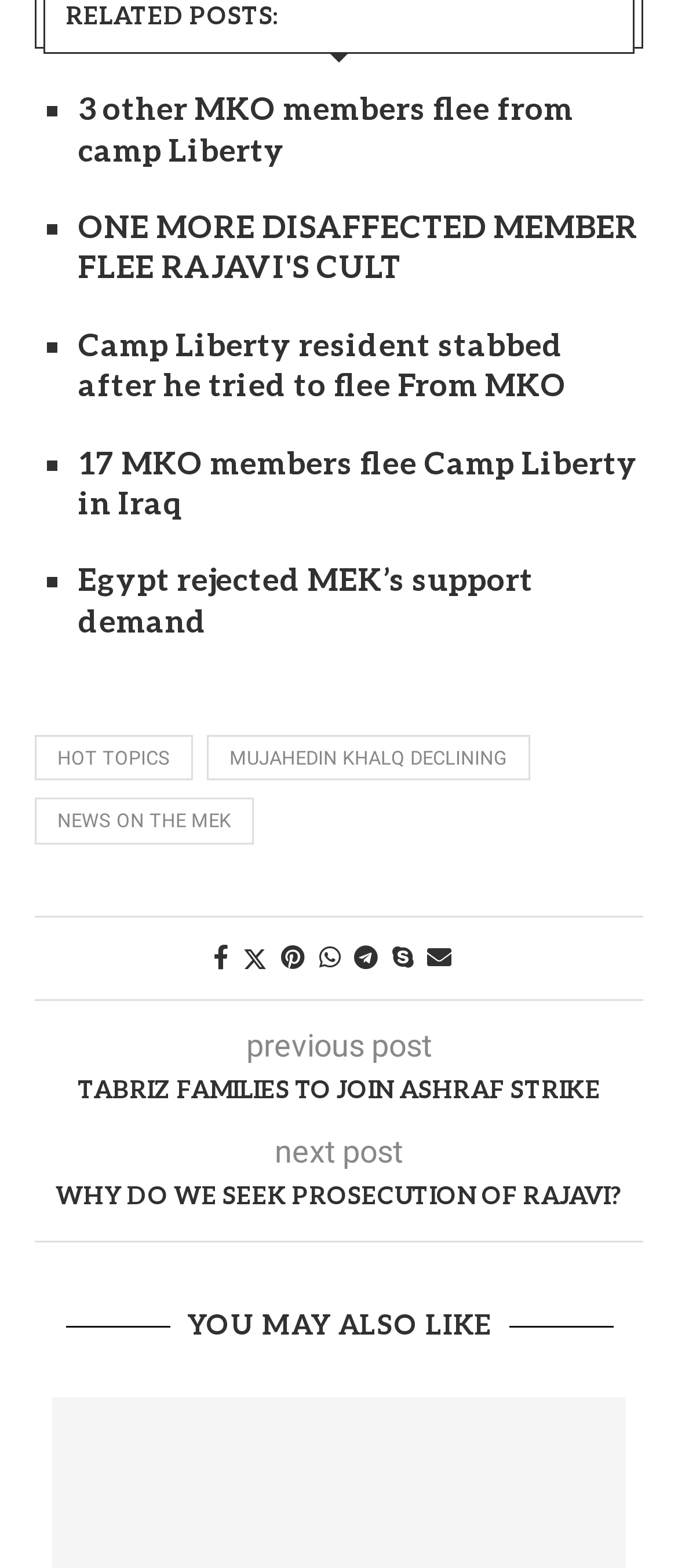Locate and provide the bounding box coordinates for the HTML element that matches this description: "Egypt rejected MEK’s support demand".

[0.115, 0.36, 0.787, 0.409]